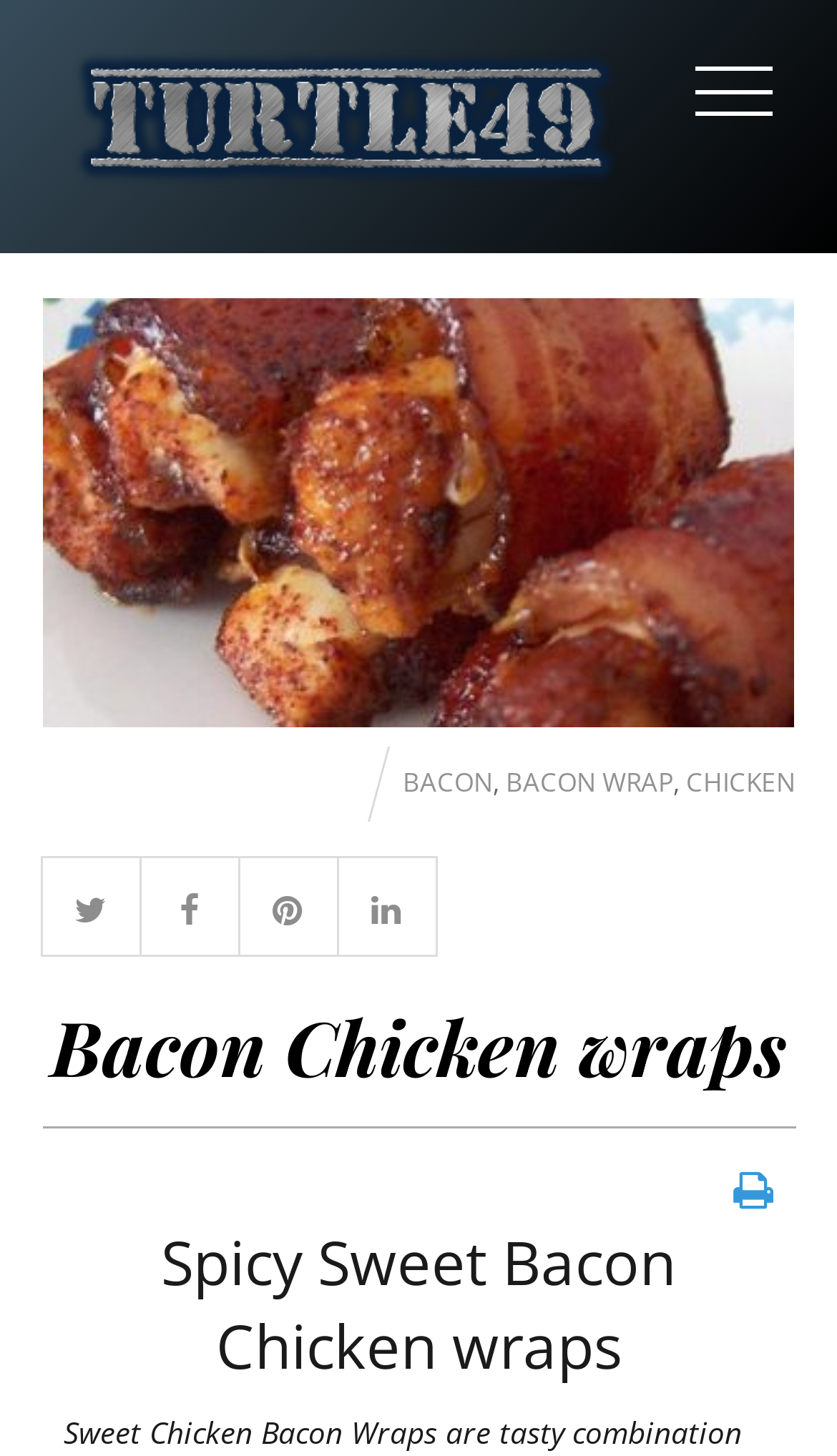Illustrate the webpage's structure and main components comprehensively.

The webpage is about Bacon Chicken wraps. At the top left, there is a link with no text. To the right of it, there is a link labeled "Menu". Below the top section, there is a large figure that takes up most of the width of the page, containing an image. Within the figure, there is a link labeled "image".

Below the figure, there are several links and text elements arranged horizontally. From left to right, there are links labeled "BACON", "BACON WRAP", and "CHICKEN", separated by commas. Above these links, there are four links with icons, represented by Unicode characters.

At the bottom left of the page, there is a heading labeled "Bacon Chicken wraps", which is also a link. Below it, there is a text element that describes the dish as "Spicy Sweet Bacon Chicken wraps". At the bottom right, there is a link with an icon, represented by a Unicode character.